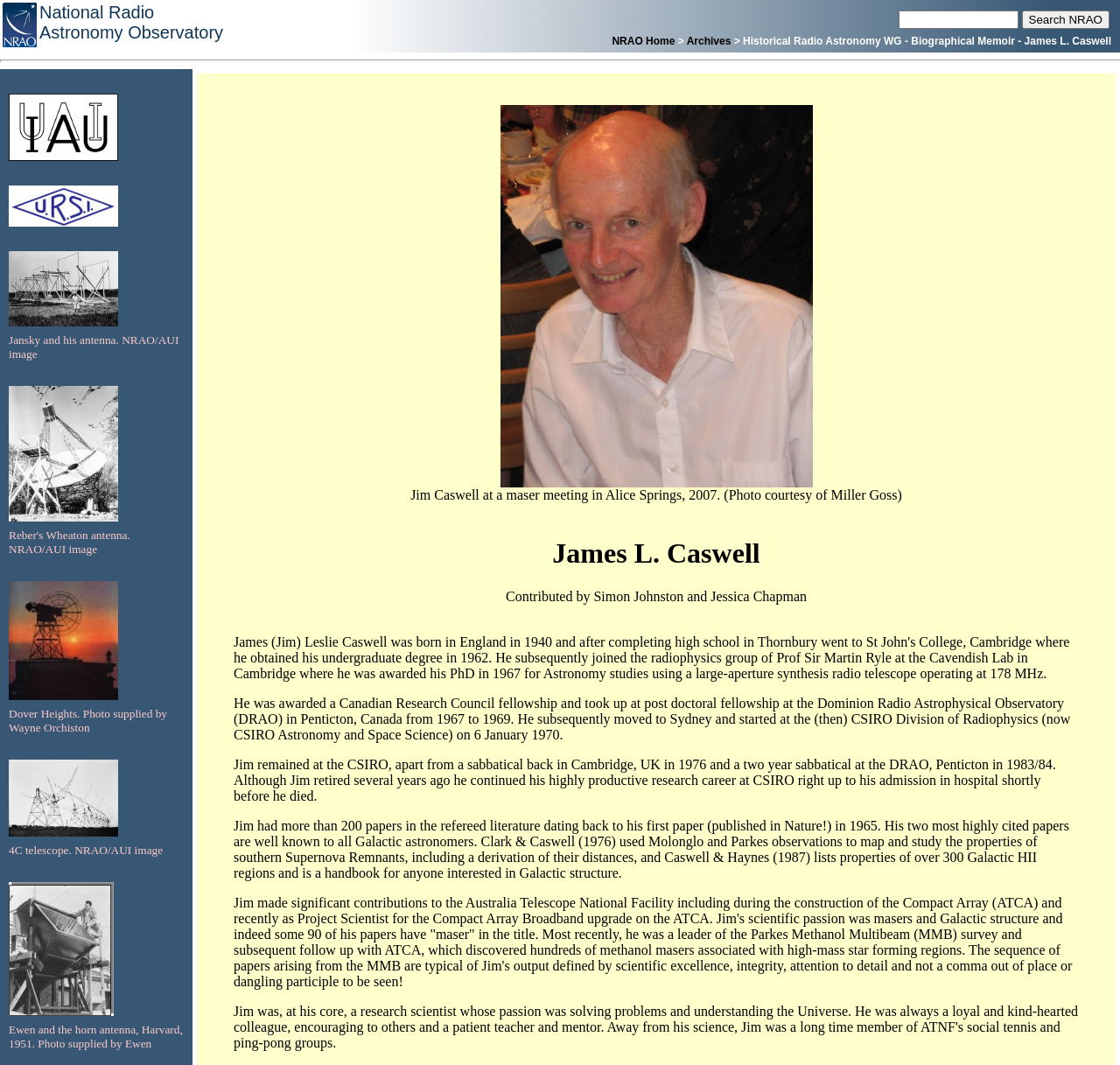Identify the bounding box coordinates for the UI element described as follows: Archives. Use the format (top-left x, top-left y, bottom-right x, bottom-right y) and ensure all values are floating point numbers between 0 and 1.

[0.613, 0.033, 0.653, 0.044]